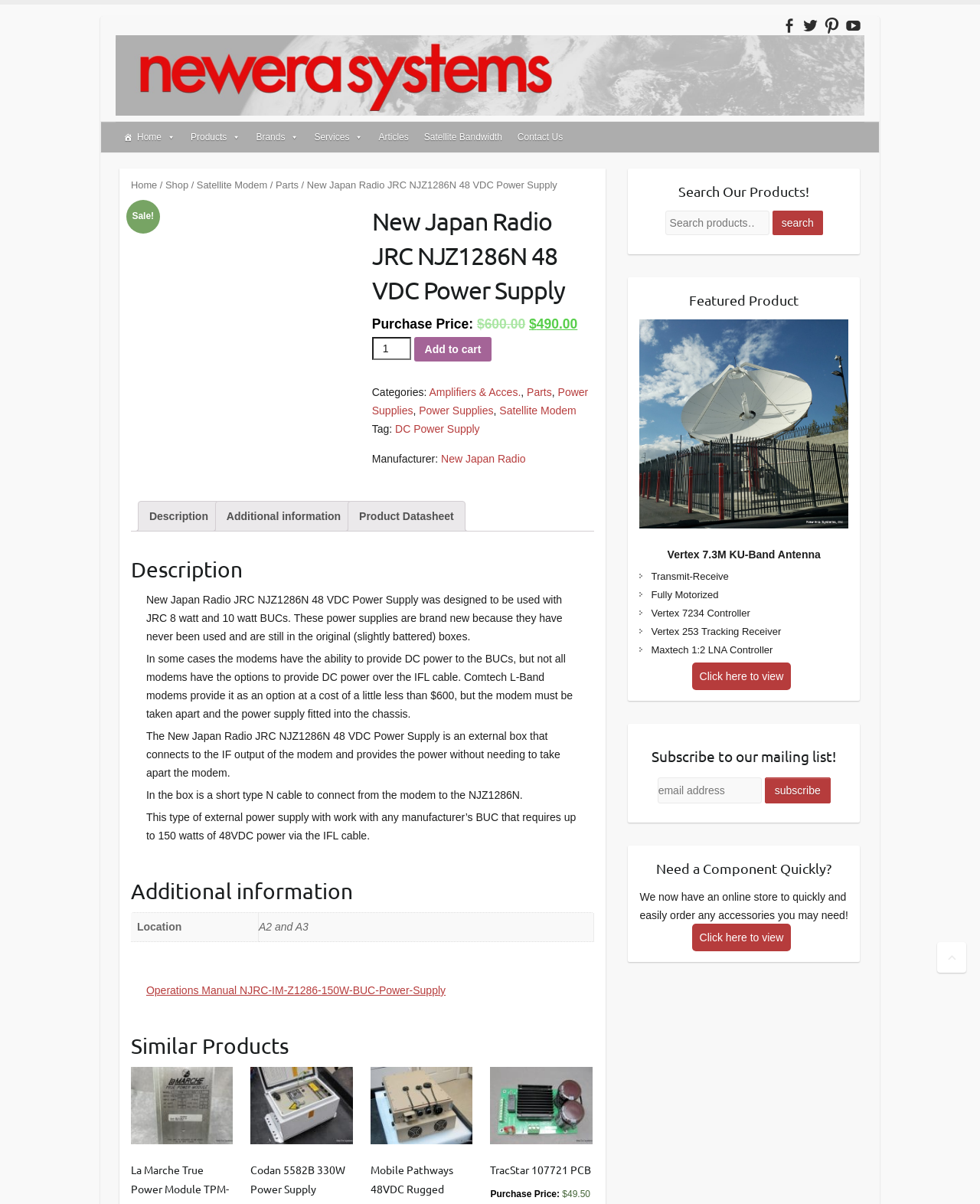Please provide a detailed answer to the question below based on the screenshot: 
What is the manufacturer of the NJZ1286N 48 VDC Power Supply?

The manufacturer of the NJZ1286N 48 VDC Power Supply can be found in the product information section, where it is listed as 'New Japan Radio'.